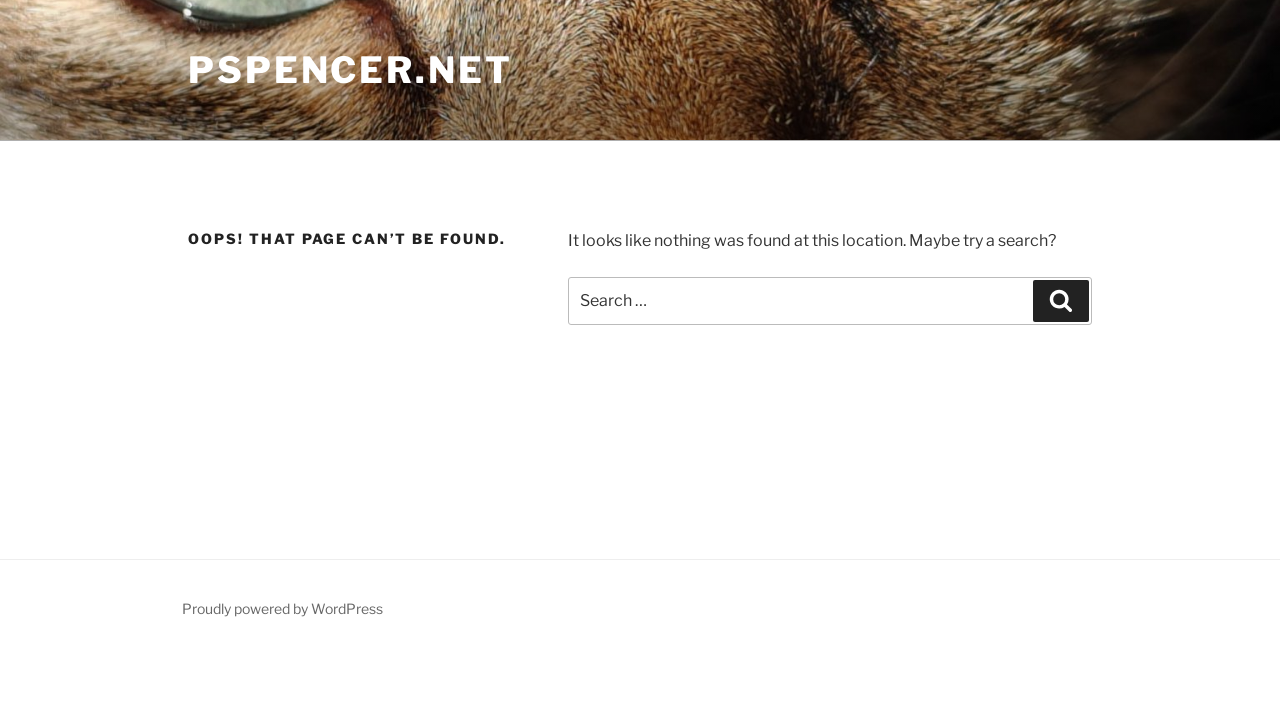Create a detailed narrative of the webpage’s visual and textual elements.

The webpage displays a "Page not found" error message. At the top, there is a link to "PSPENCER.NET" positioned near the left edge of the page. Below this link, a large heading reads "OOPS! THAT PAGE CAN’T BE FOUND." in a prominent font size.

Further down, a paragraph of text explains that nothing was found at the current location and suggests trying a search. To the right of this text, a search box is provided, accompanied by a "Search for:" label and a "Search" button.

At the very bottom of the page, a footer section contains a link to "Proudly powered by WordPress", positioned near the left edge of the page.